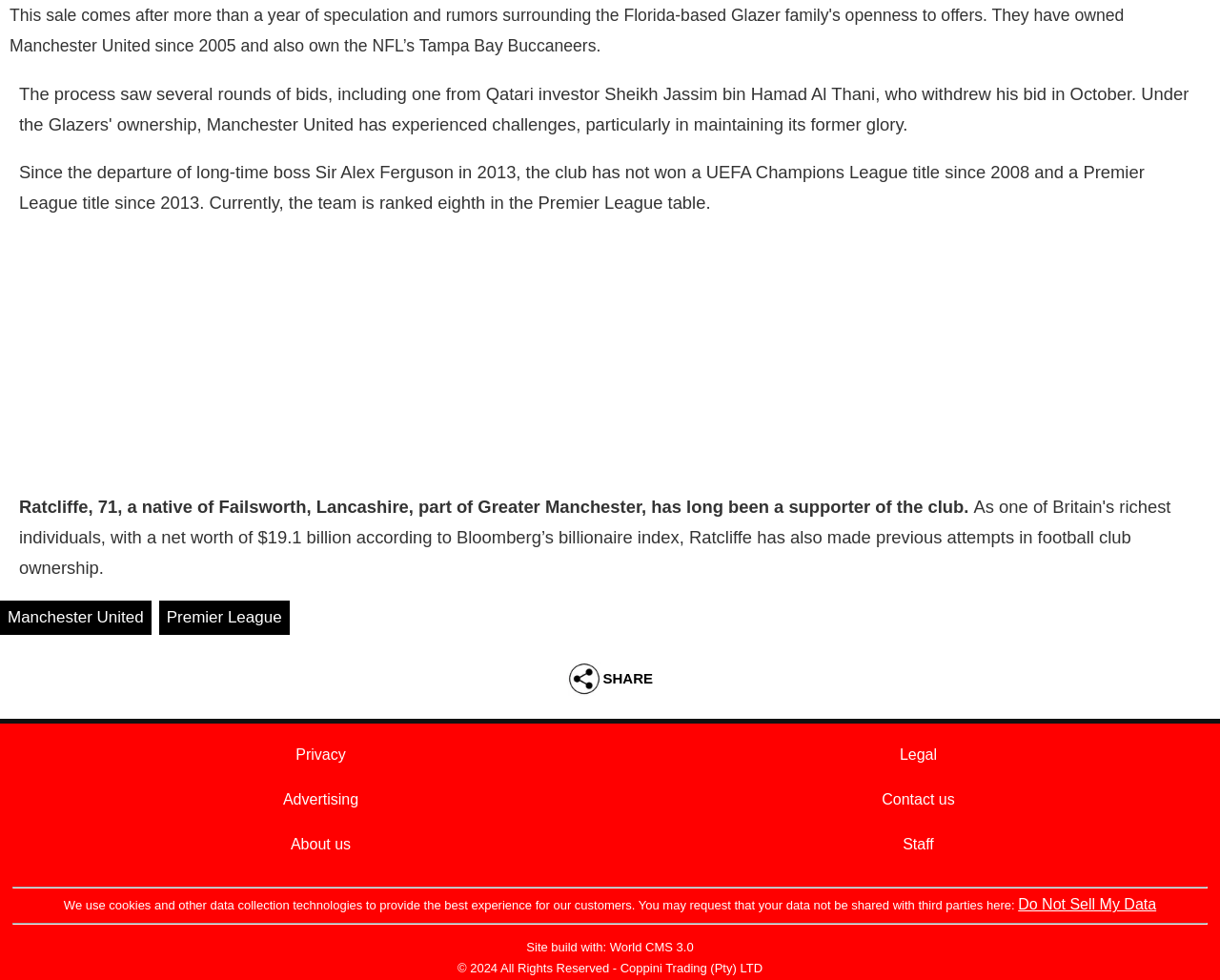Please provide the bounding box coordinates for the element that needs to be clicked to perform the instruction: "Share the article". The coordinates must consist of four float numbers between 0 and 1, formatted as [left, top, right, bottom].

[0.494, 0.684, 0.535, 0.701]